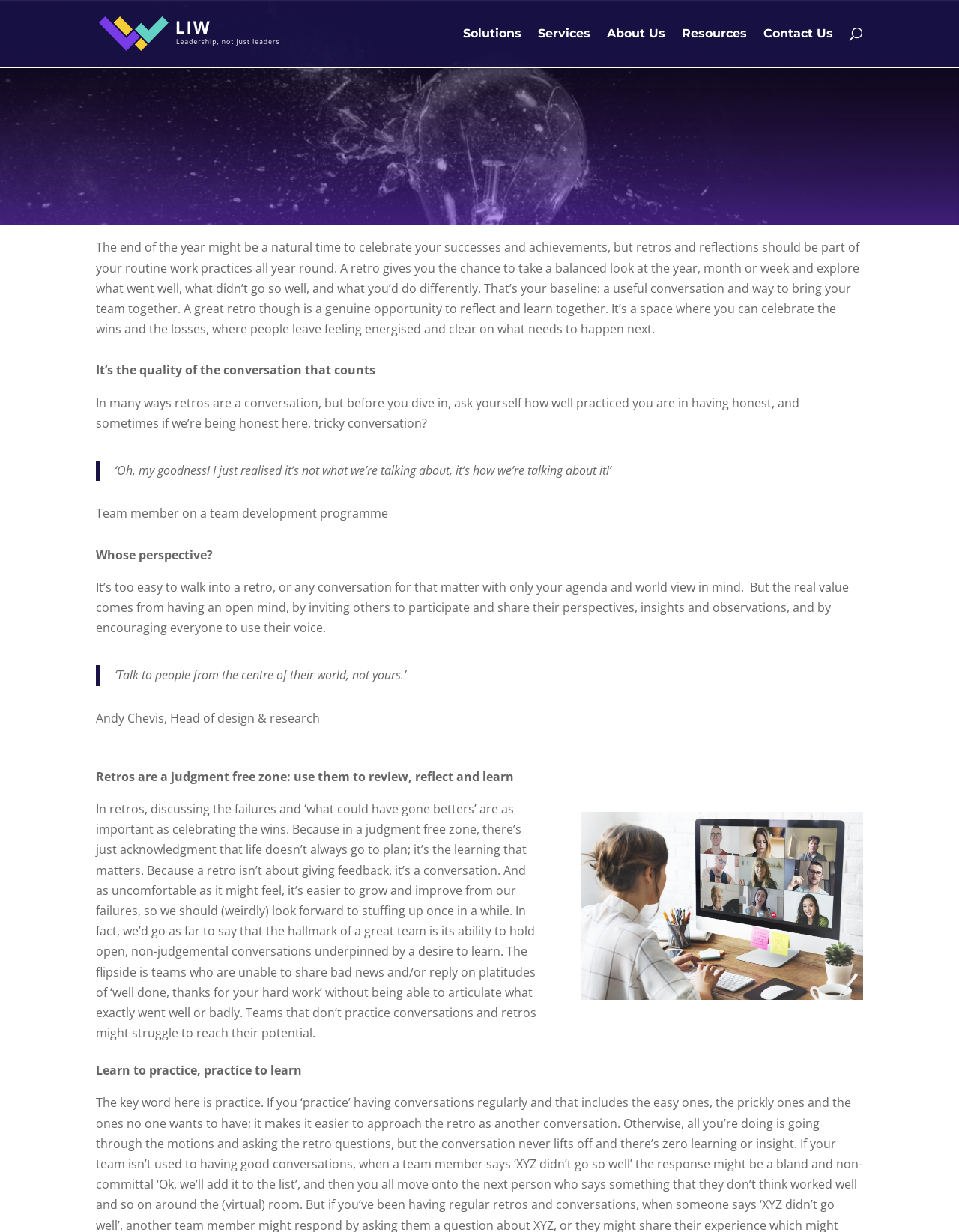Answer the question using only a single word or phrase: 
How many links are in the top navigation menu?

6